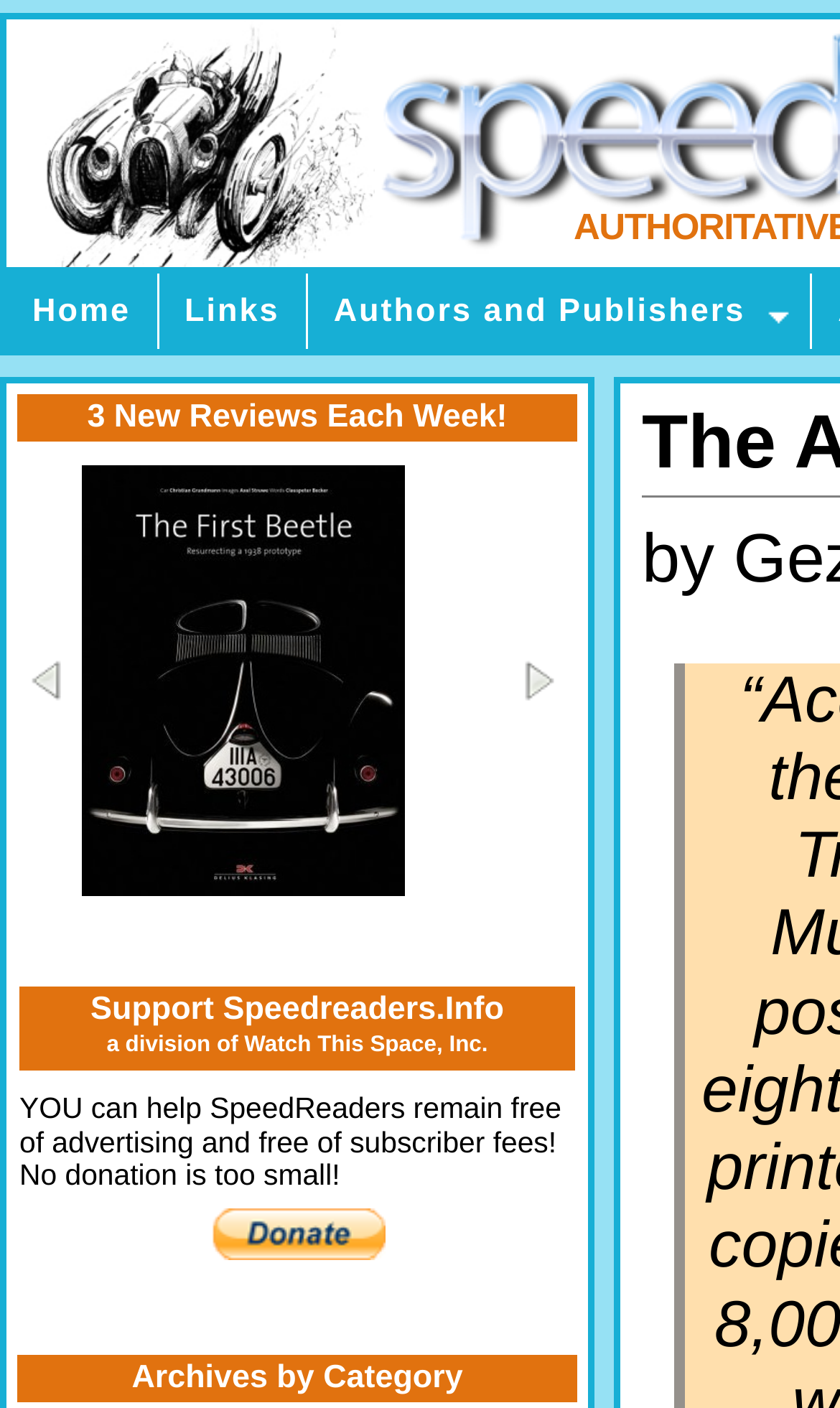Describe all the key features and sections of the webpage thoroughly.

The webpage is titled "The Art of the Airways" and features a prominent image at the top left corner, taking up about a third of the screen's width and a fifth of its height. Below the image, there is a navigation menu with four links: "Home", "Links", "Authors and Publishers", and an empty link. The "Authors and Publishers" element is the widest, spanning almost the entire screen's width.

Further down, there is a heading that announces "3 New Reviews Each Week!" in a relatively large font size. Below this heading, there is a statement that reads "Support Speedreaders.Info a division of Watch This Space, Inc." in a slightly smaller font size.

Following this statement, there is a paragraph of text that explains how users can help SpeedReaders remain free of advertising and subscriber fees, emphasizing that no donation is too small. This text is positioned near the bottom left corner of the screen.

To the right of this text, there is a button that allows users to make payments with PayPal, which is described as "fast, free, and secure!" This button is centered horizontally and positioned near the bottom of the screen.

Finally, at the very bottom of the screen, there is a heading that reads "Archives by Category".